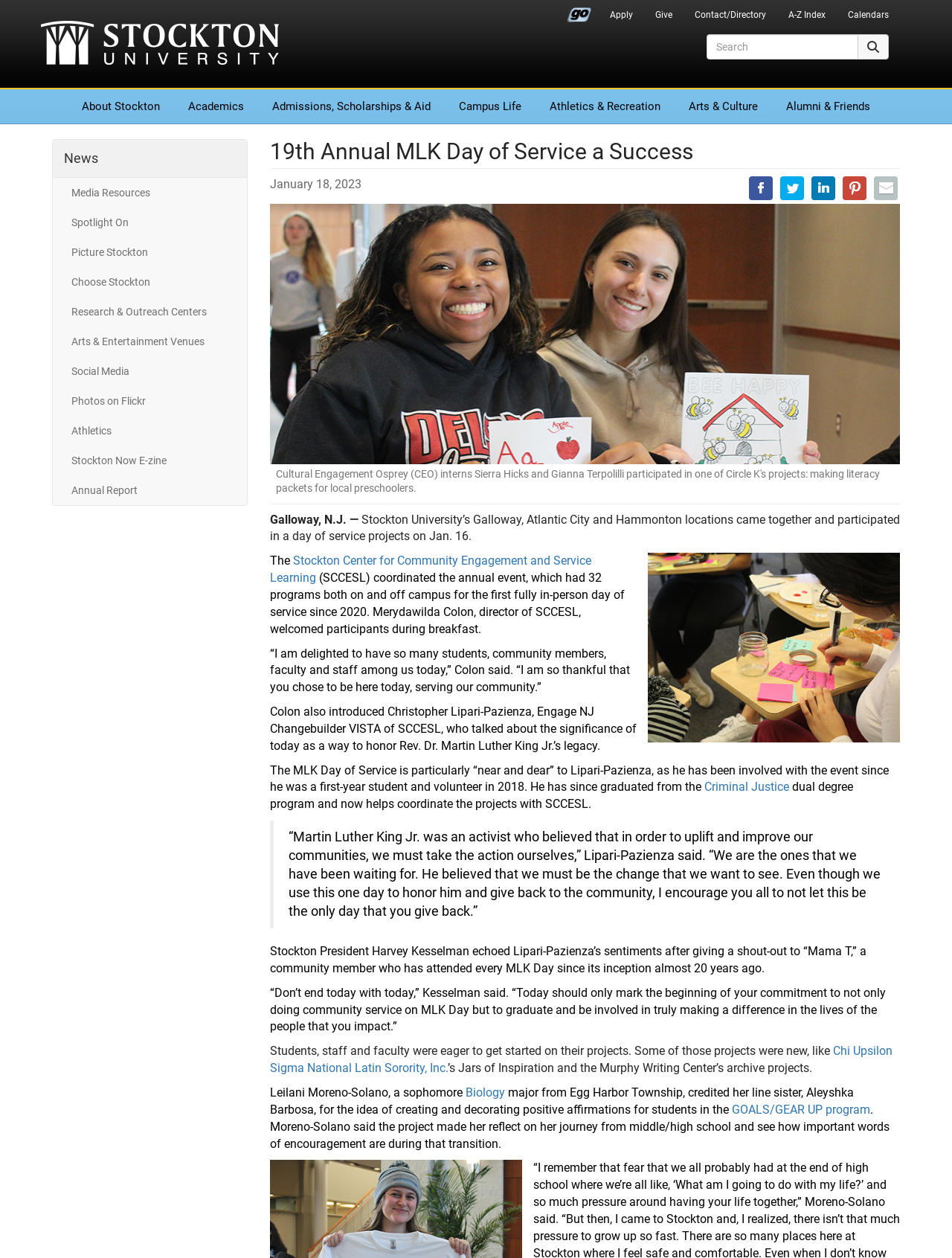How many programs were available for the MLK Day of Service?
Based on the image, answer the question with as much detail as possible.

According to the article, the Stockton Center for Community Engagement and Service Learning (SCCESL) coordinated the annual event, which had 32 programs both on and off campus for the first fully in-person day of service since 2020.